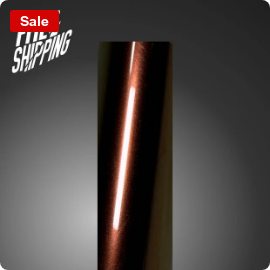Produce a meticulous caption for the image.

This image showcases a sleek vinyl wrap, prominently featured in a stunning copper hue. The design captures light, revealing a glossy, reflective quality that highlights the wrap's smooth texture. Overlaying the image is a bold "Sale" tag, indicating a promotional offer, enhanced by the note "FREE SHIPPING" that suggests added value for potential buyers. This vinyl wrap is perfect for automotive customization, promising to transform any vehicle's appearance with its vibrant color and shine.